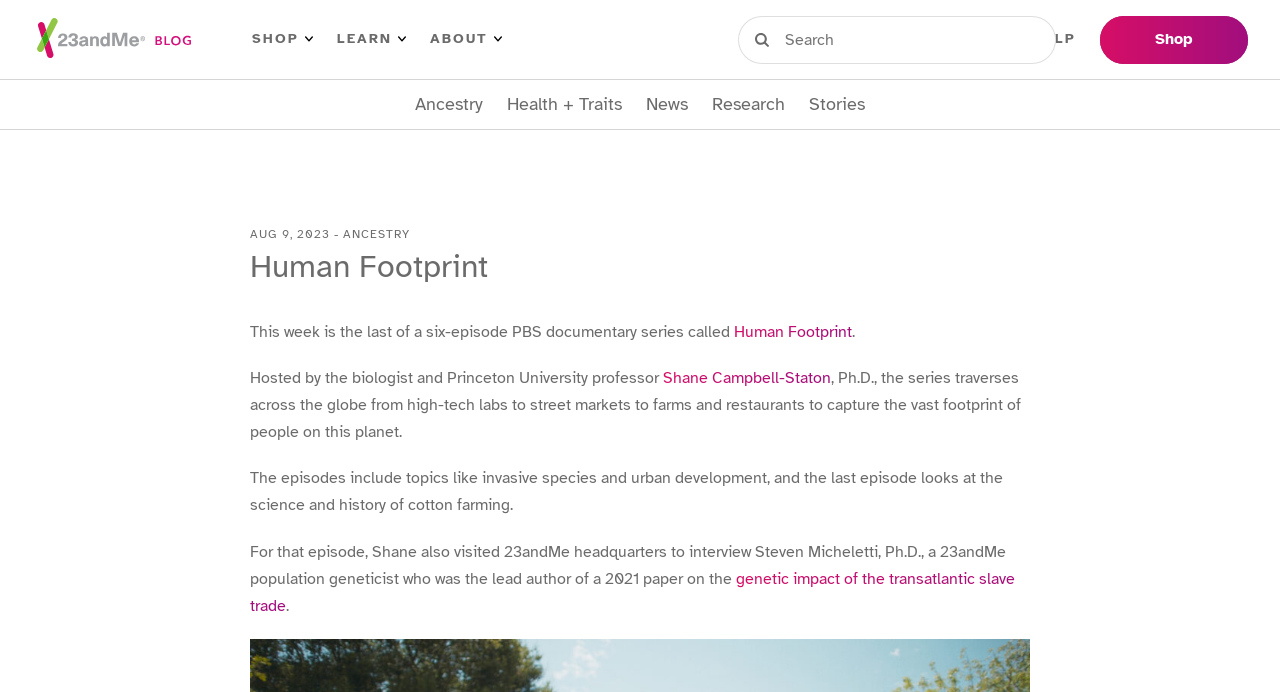Please identify the bounding box coordinates of the area that needs to be clicked to follow this instruction: "Read more about 'Human Footprint'".

[0.573, 0.465, 0.666, 0.494]